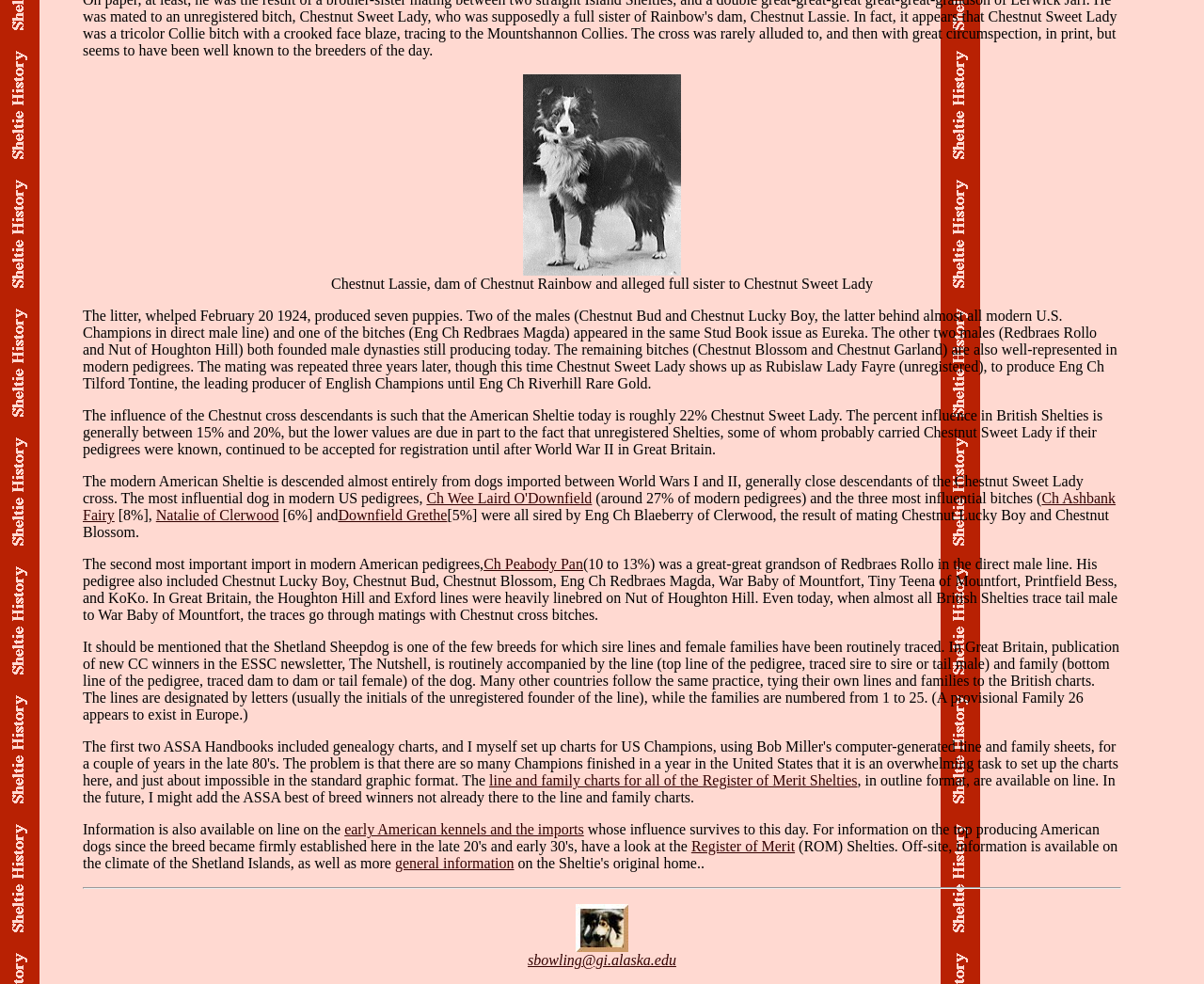Find the bounding box coordinates of the clickable area required to complete the following action: "Contact sbowling@gi.alaska.edu".

[0.438, 0.968, 0.562, 0.984]